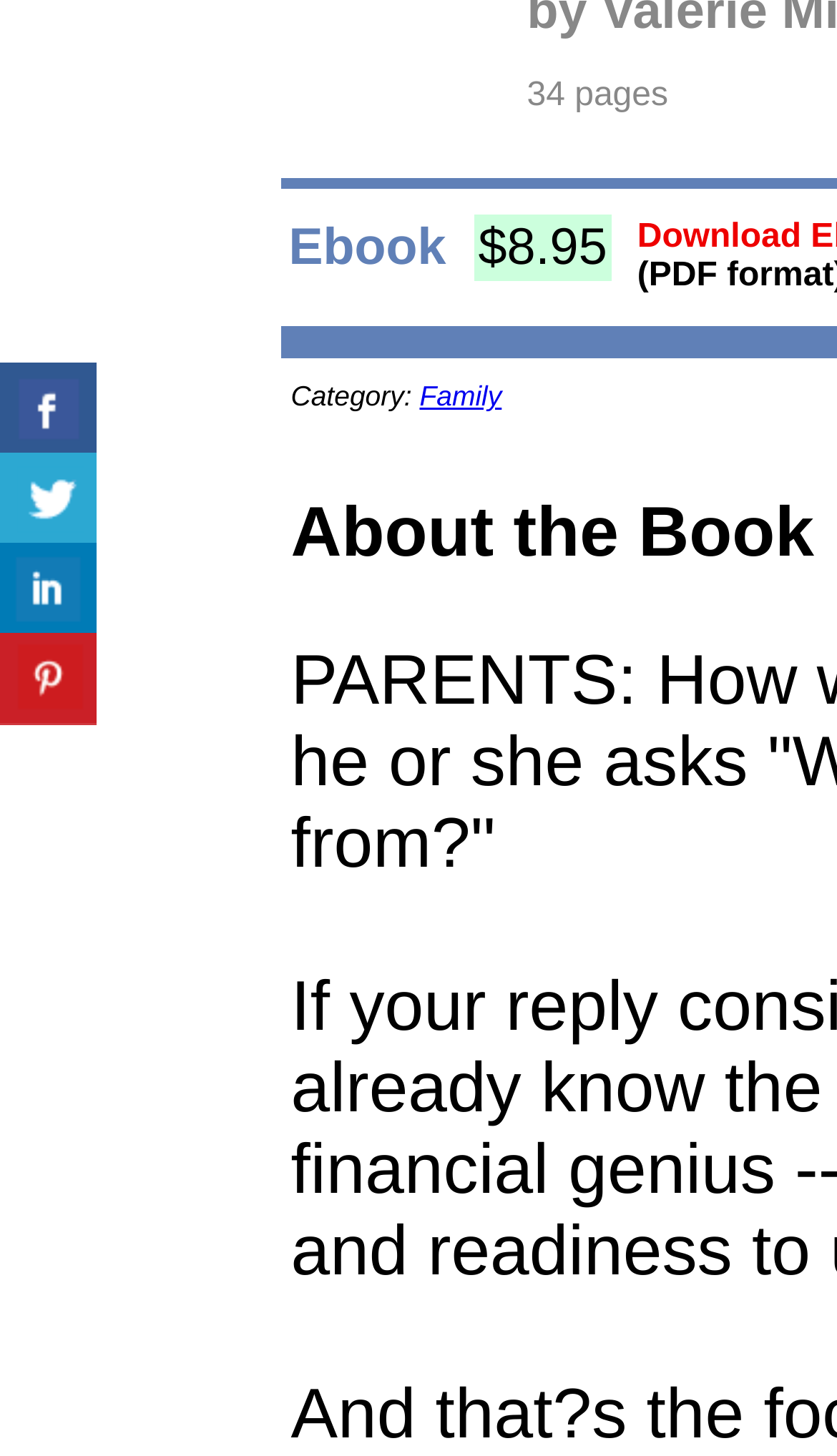Identify the bounding box of the UI component described as: "Career".

None